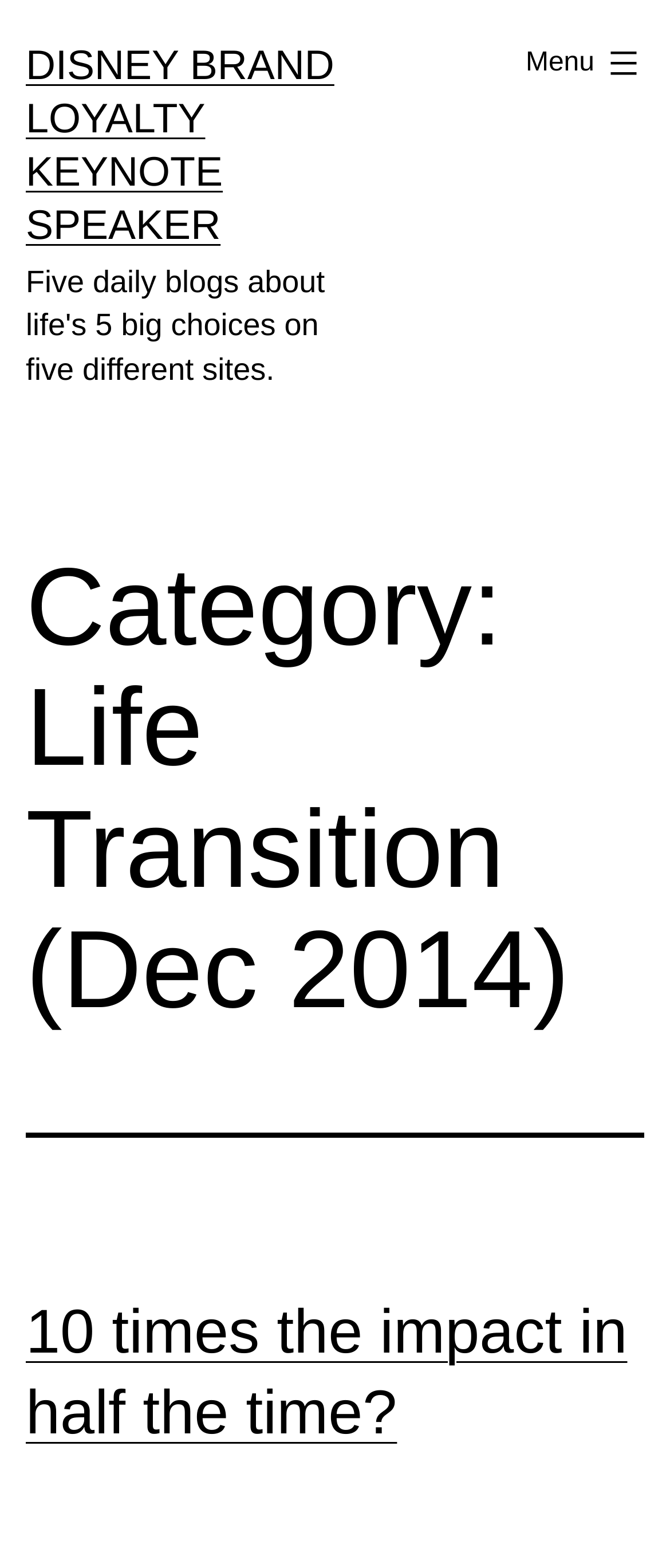Determine the bounding box coordinates (top-left x, top-left y, bottom-right x, bottom-right y) of the UI element described in the following text: Menu Close

[0.746, 0.016, 1.0, 0.065]